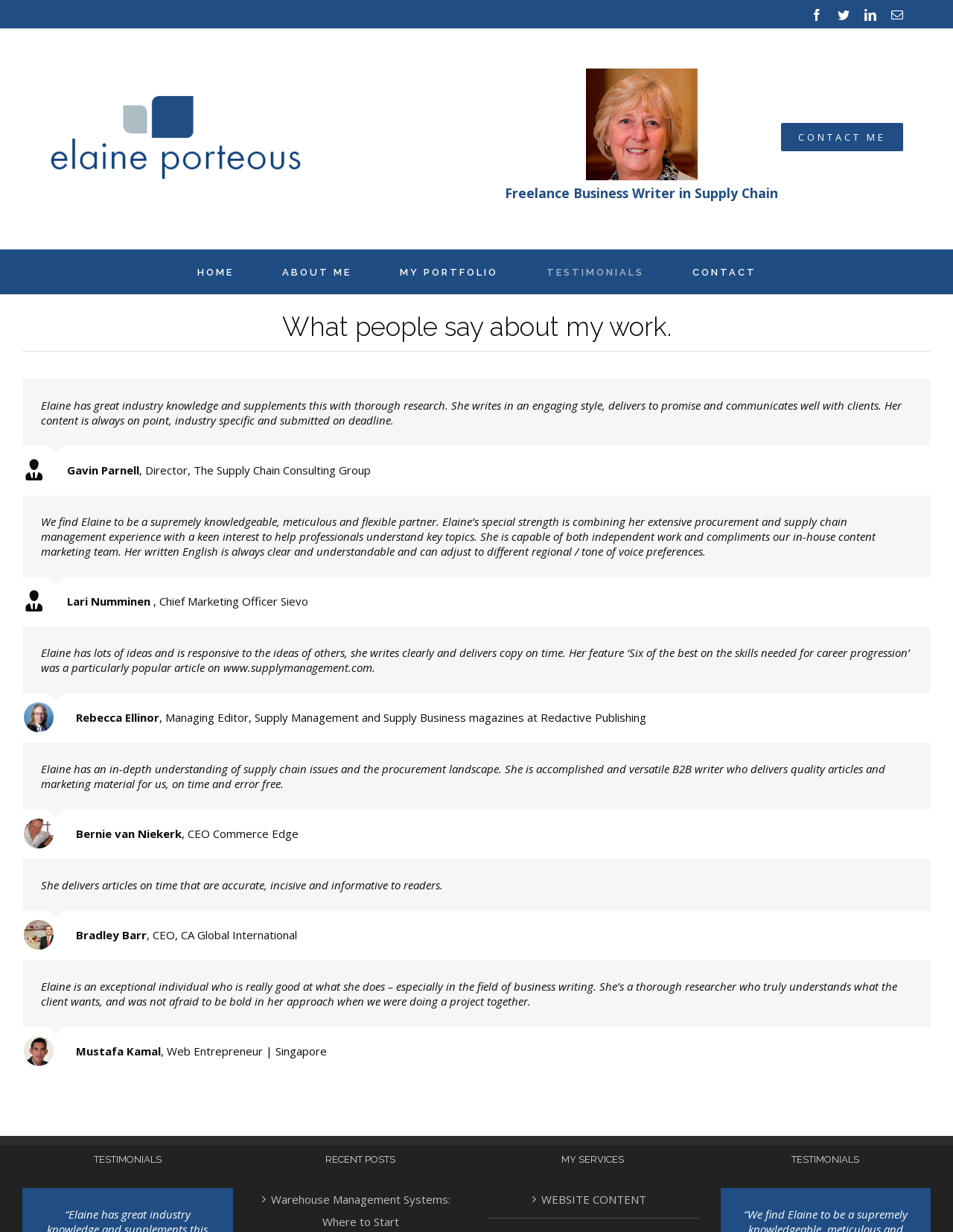Point out the bounding box coordinates of the section to click in order to follow this instruction: "View the CONTACT ME page".

[0.82, 0.1, 0.948, 0.123]